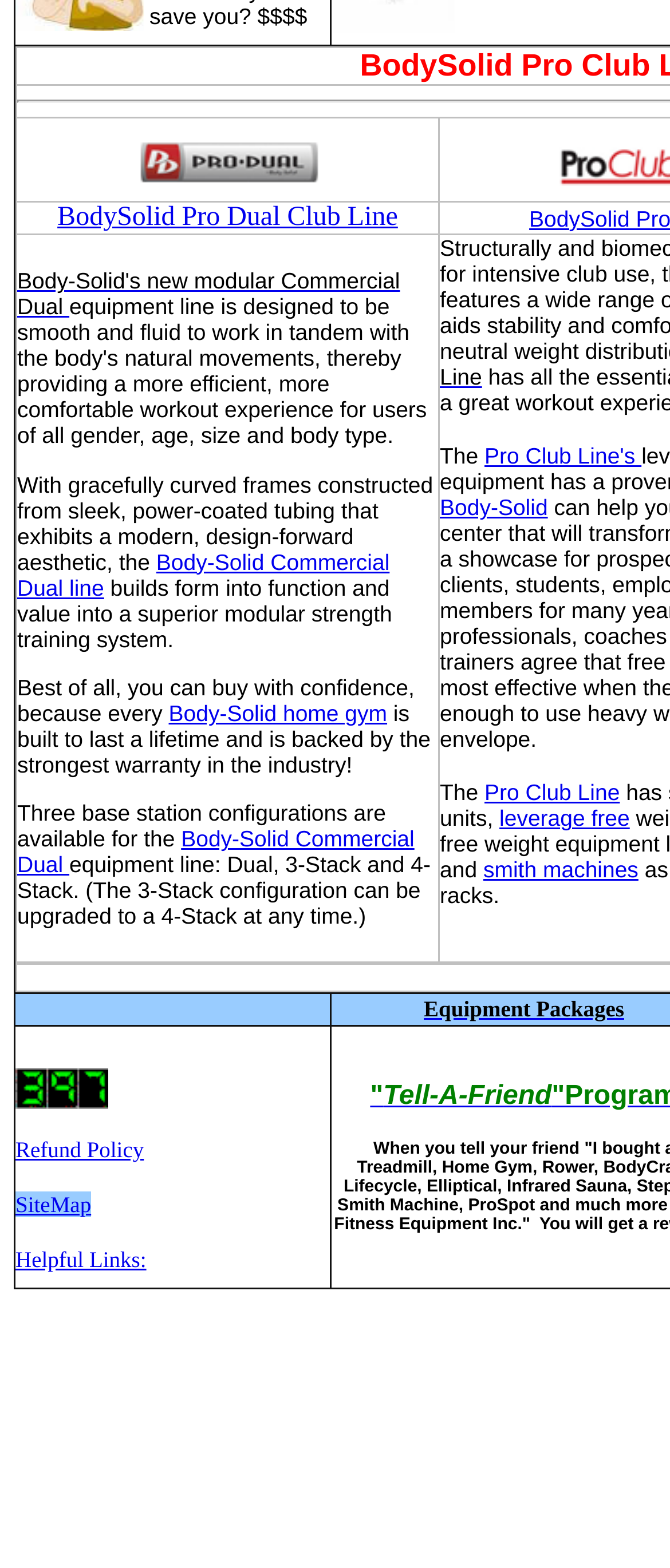Find and provide the bounding box coordinates for the UI element described with: "Body-Solid Commercial Dual line".

[0.026, 0.35, 0.581, 0.383]